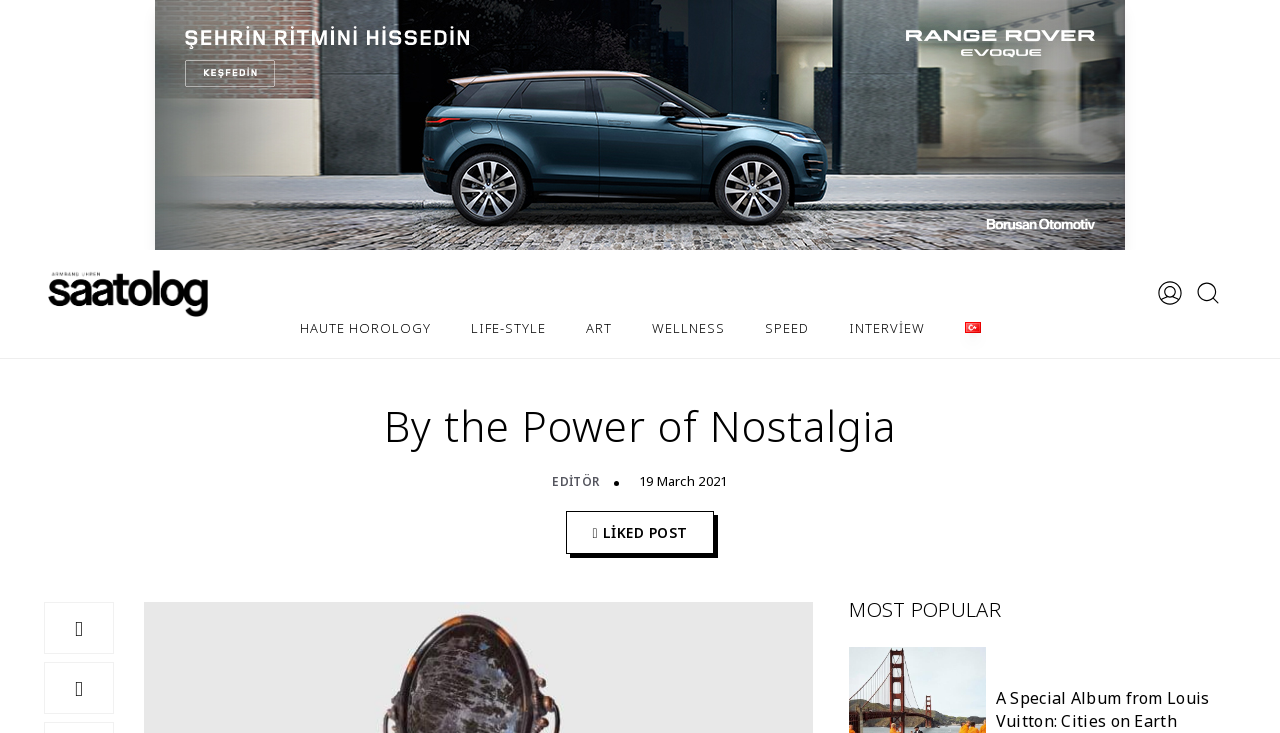Using the format (top-left x, top-left y, bottom-right x, bottom-right y), provide the bounding box coordinates for the described UI element. All values should be floating point numbers between 0 and 1: alt="Range Rover Evoque"

[0.0, 0.0, 1.0, 0.341]